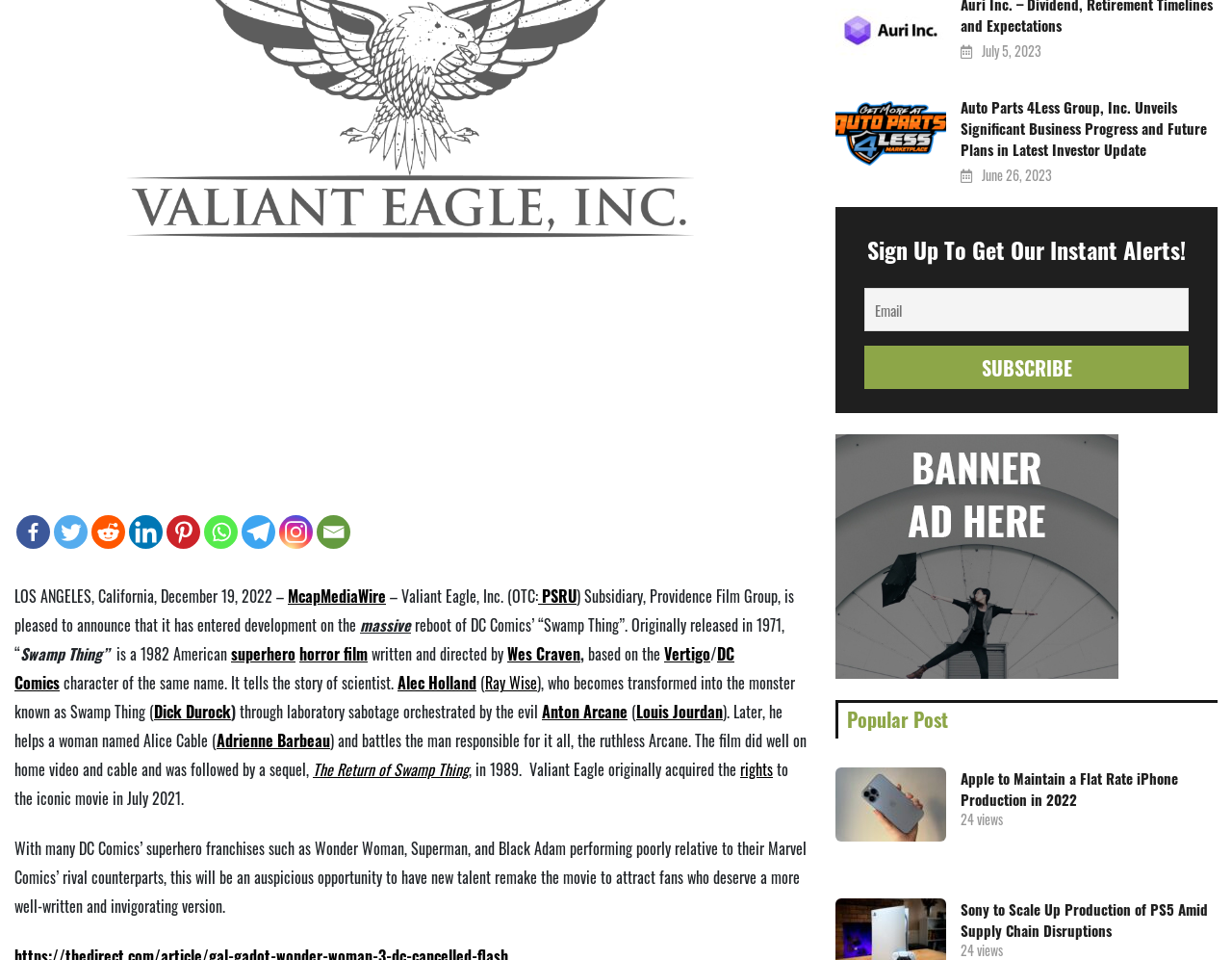Bounding box coordinates should be in the format (top-left x, top-left y, bottom-right x, bottom-right y) and all values should be floating point numbers between 0 and 1. Determine the bounding box coordinate for the UI element described as: diaWire

[0.275, 0.609, 0.313, 0.633]